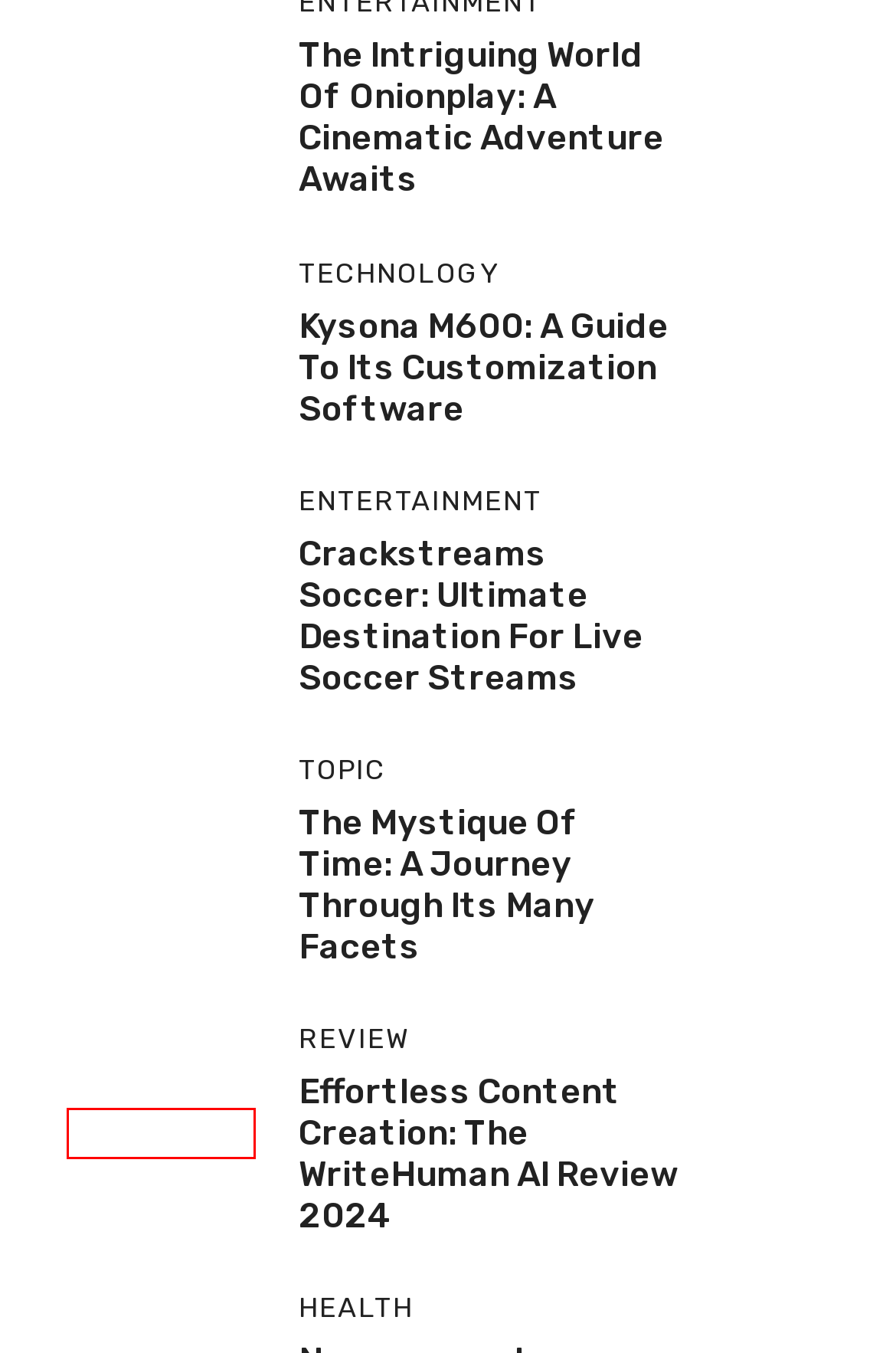Review the screenshot of a webpage which includes a red bounding box around an element. Select the description that best fits the new webpage once the element in the bounding box is clicked. Here are the candidates:
A. The Mystique of Time: A Journey Through Its Many Facets
B. Guide Archives - Rubblemagazine
C. The Intriguing World of Onionplay: A Cinematic Adventure Awaits
D. Effortless Content Creation: The WriteHuman AI Review 2024
E. Network Bandwidth: The Lifeblood of Digital Connectivity
F. Kysona M600: A Guide to Its Customization Software
G. Crackstreams Soccer: Ultimate Destination for Live Soccer Streams
H. Part Time Jobs Near Me: A Guide to Supplementing Your Income

D